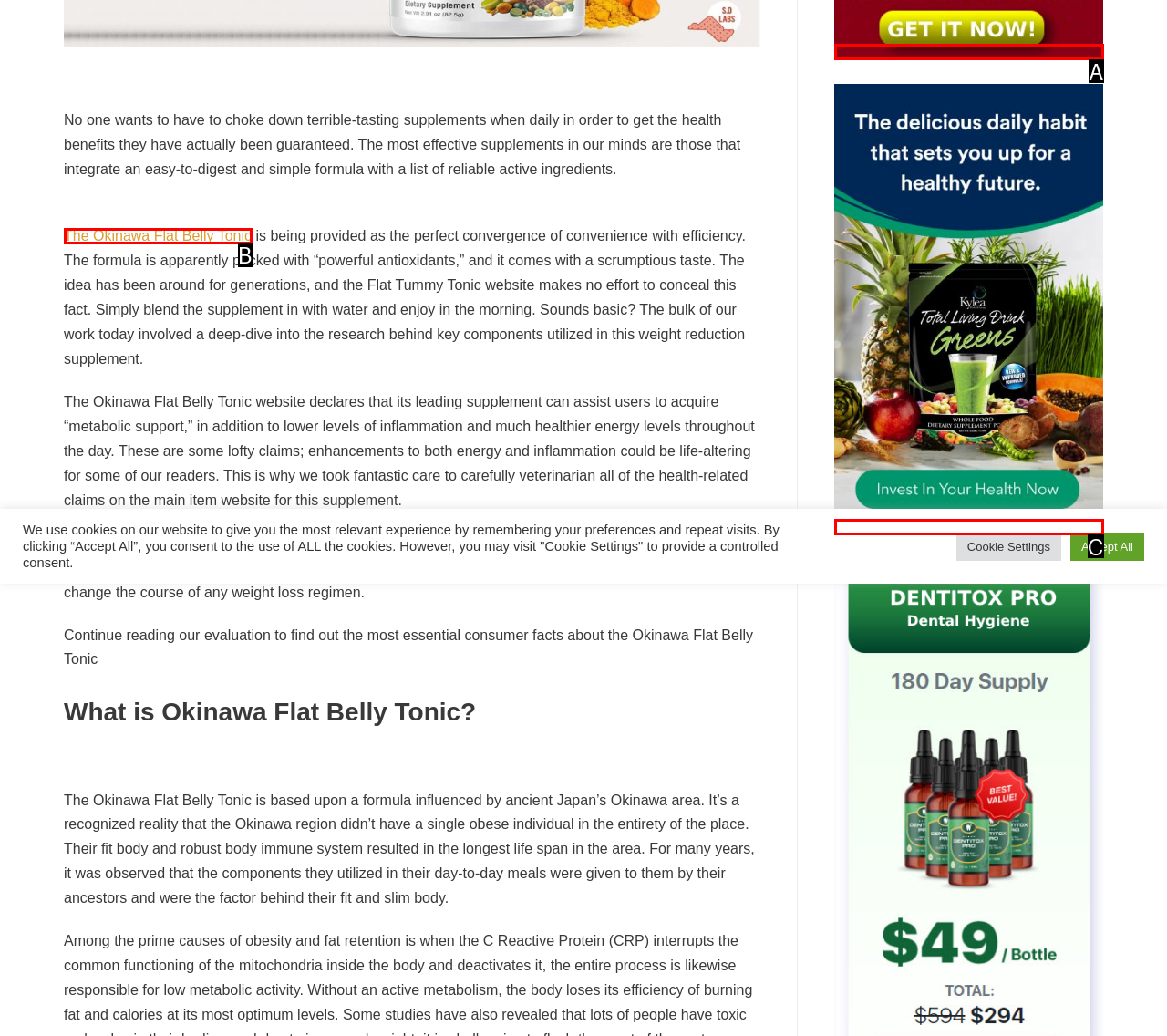Identify which HTML element matches the description: alt="kylea offer"
Provide your answer in the form of the letter of the correct option from the listed choices.

C